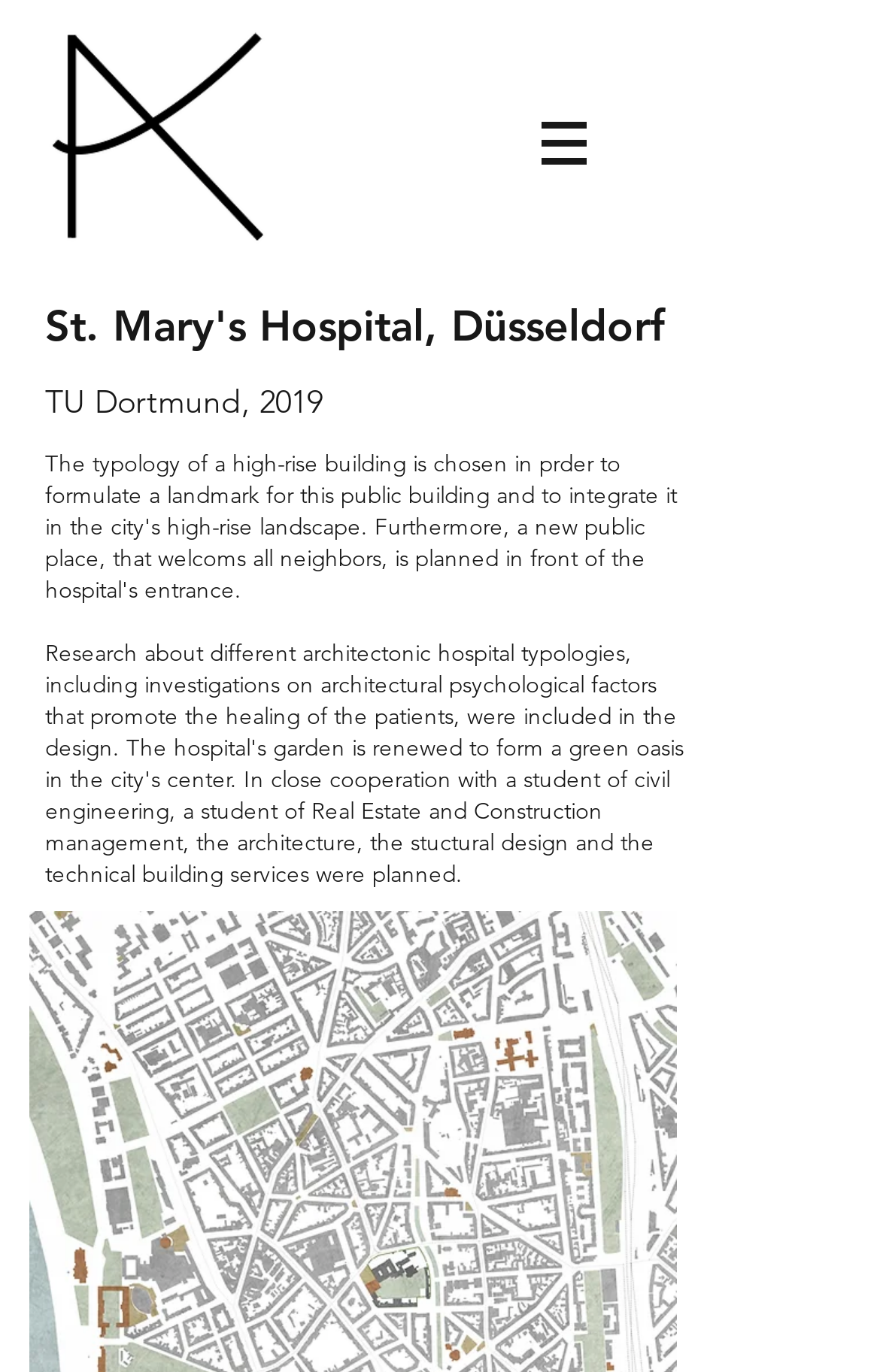Give a concise answer using one word or a phrase to the following question:
What is the purpose of the button with an image?

Has popup menu